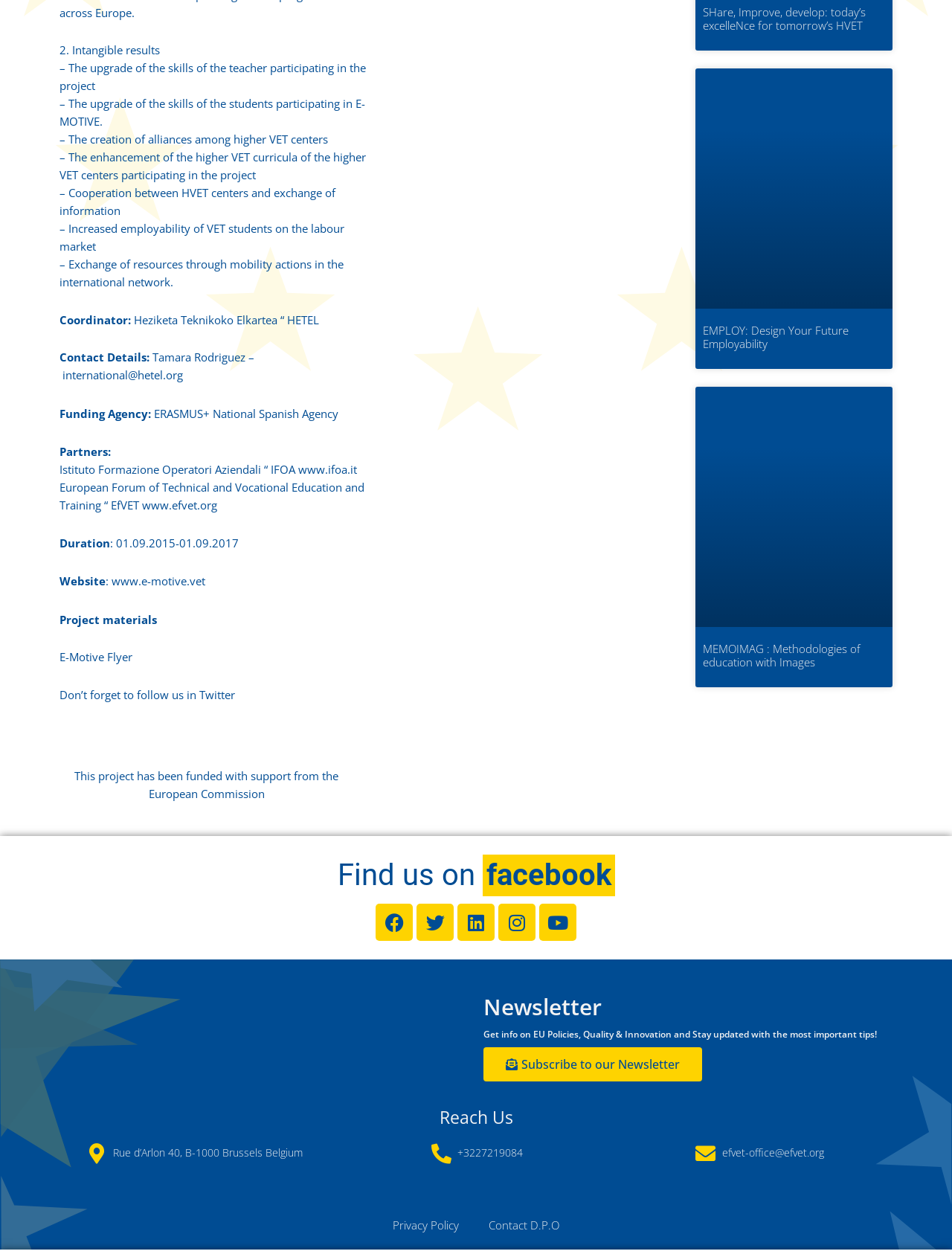Find the bounding box coordinates of the area that needs to be clicked in order to achieve the following instruction: "Contact E-MOTIVE through email". The coordinates should be specified as four float numbers between 0 and 1, i.e., [left, top, right, bottom].

[0.656, 0.912, 0.937, 0.928]